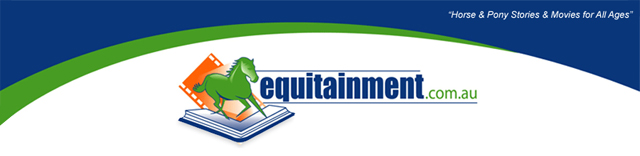What is the website's country of origin?
Identify the answer in the screenshot and reply with a single word or phrase.

Australia